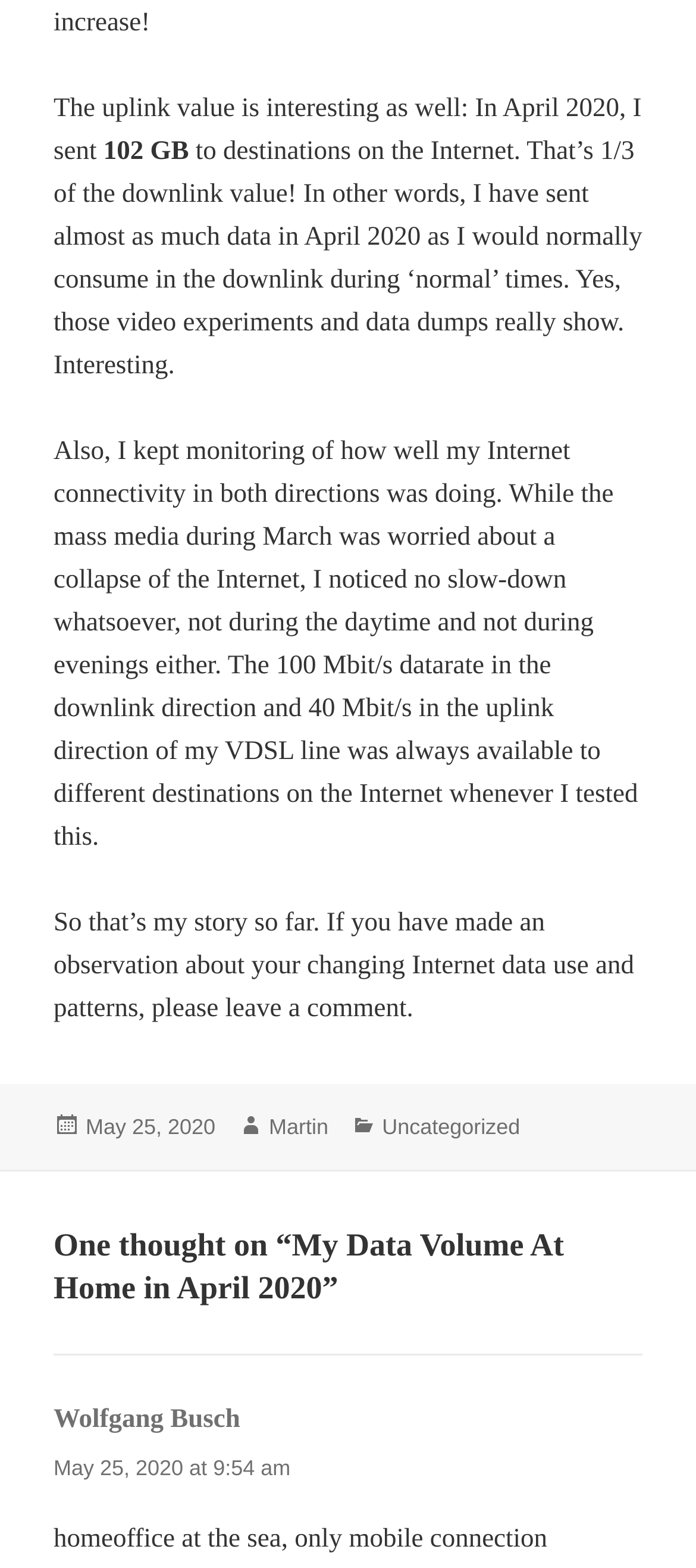Use one word or a short phrase to answer the question provided: 
Who commented on the post?

Wolfgang Busch